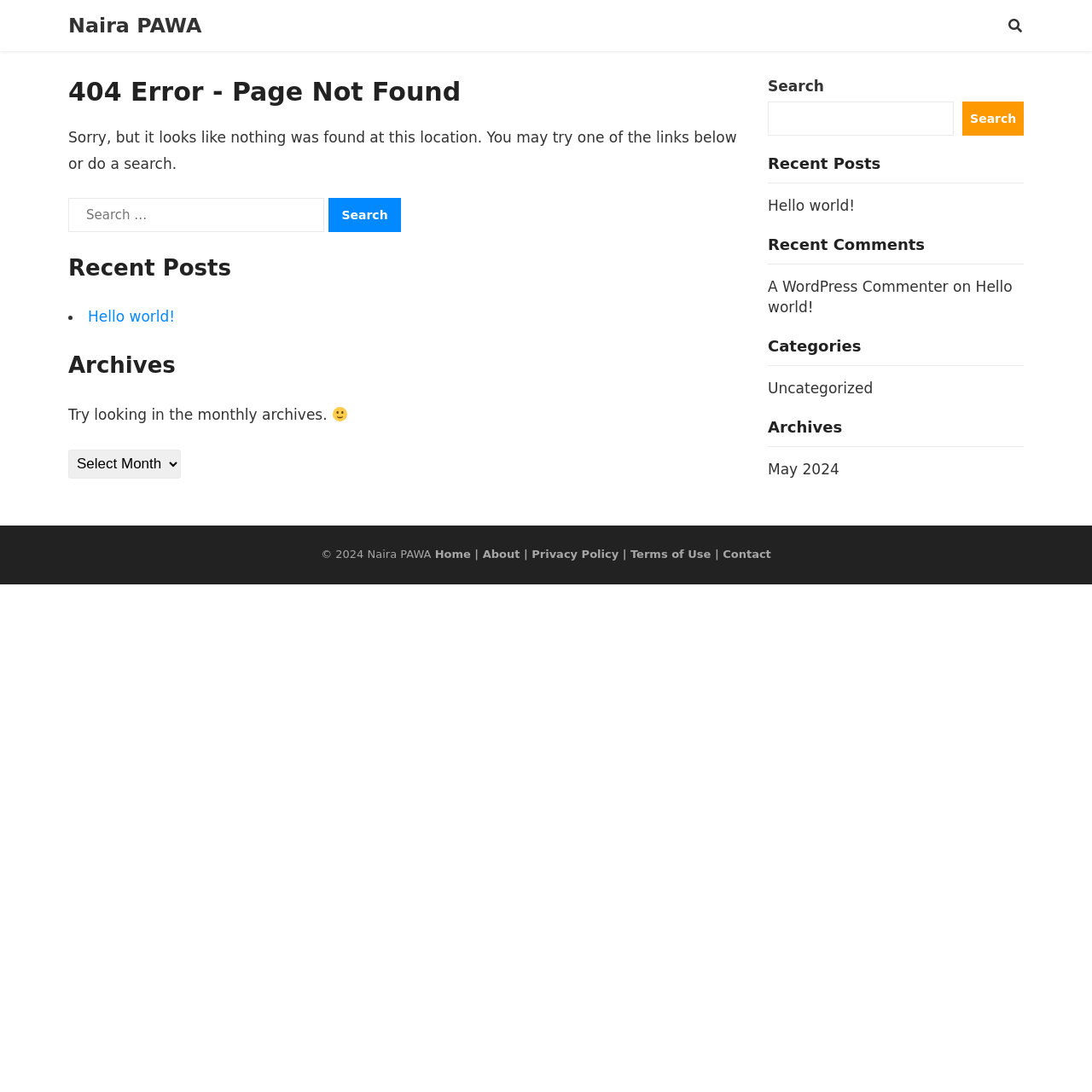Please determine the bounding box coordinates of the element to click on in order to accomplish the following task: "Search in the sidebar". Ensure the coordinates are four float numbers ranging from 0 to 1, i.e., [left, top, right, bottom].

[0.703, 0.093, 0.874, 0.124]